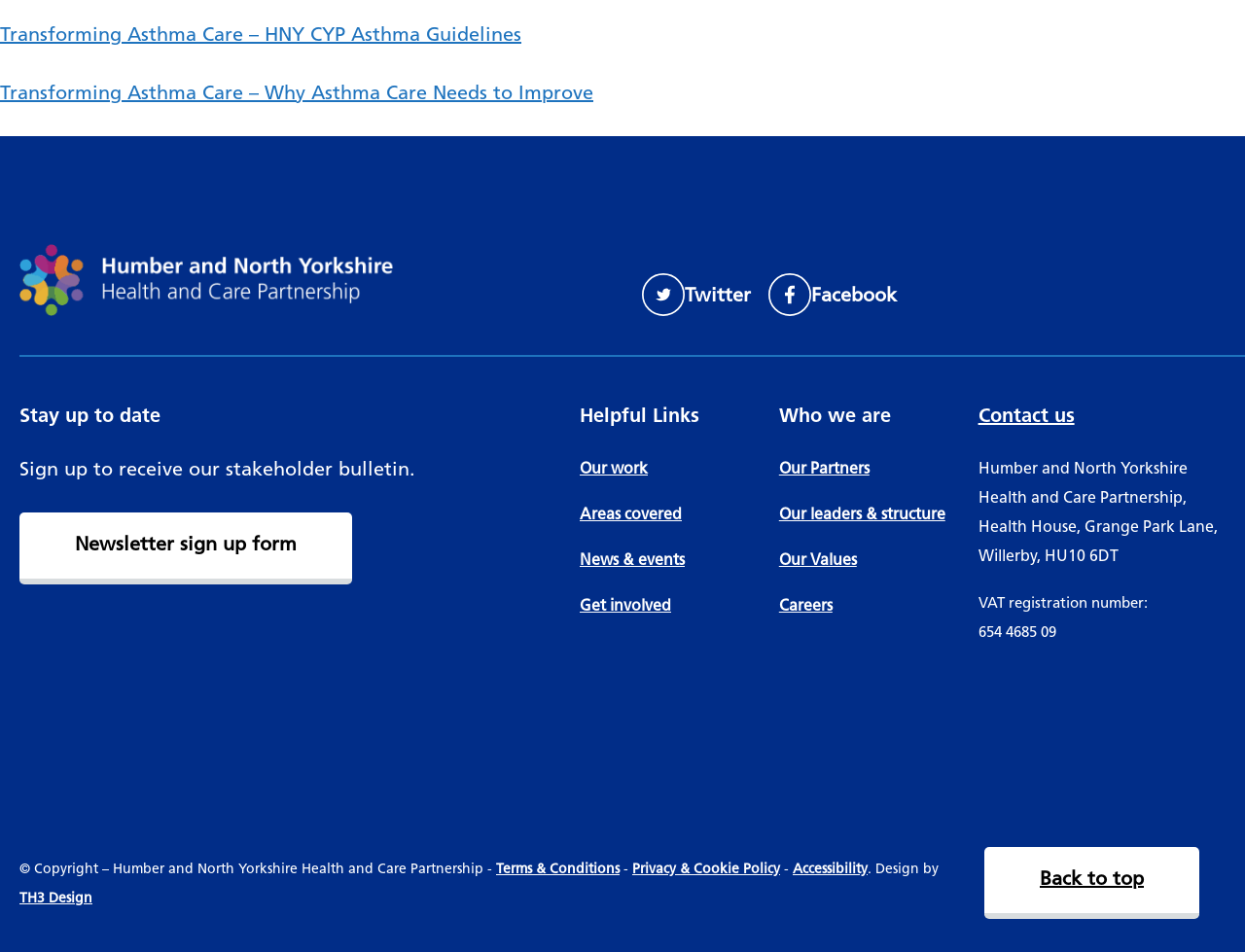Determine the bounding box coordinates of the region to click in order to accomplish the following instruction: "Click on the link to Transforming Asthma Care – HNY CYP Asthma Guidelines". Provide the coordinates as four float numbers between 0 and 1, specifically [left, top, right, bottom].

[0.0, 0.023, 0.419, 0.047]